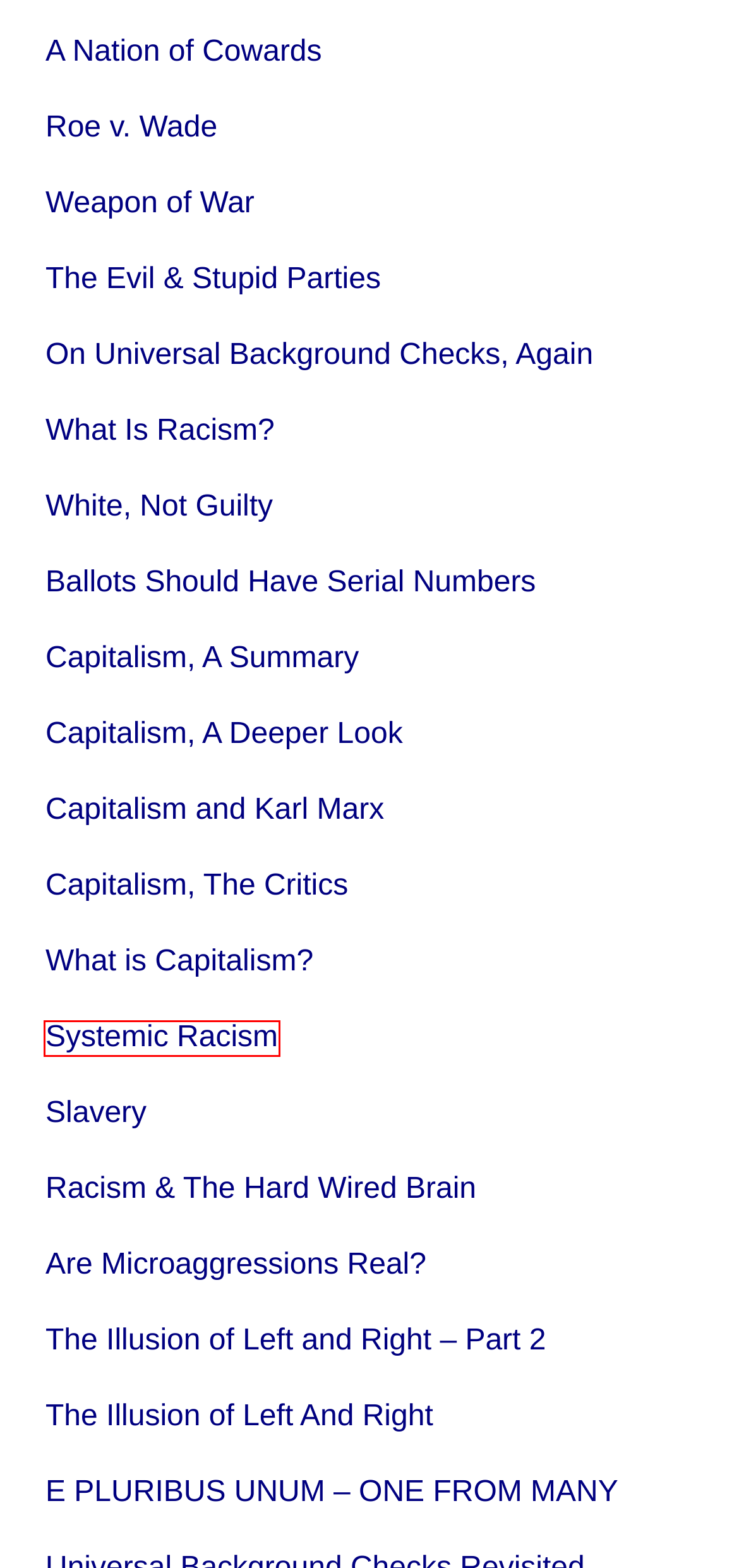Look at the screenshot of a webpage that includes a red bounding box around a UI element. Select the most appropriate webpage description that matches the page seen after clicking the highlighted element. Here are the candidates:
A. E PLURIBUS UNUM - ONE FROM MANY - In America
B. Roe v. Wade - In America
C. The Evil & Stupid Parties - In America
D. Weapon of War - In America
E. Racism & The Hard Wired Brain - In America
F. Are Microaggressions Real? - In America
G. On Universal Background Checks, Again - In America
H. Systemic Racism - In America

H